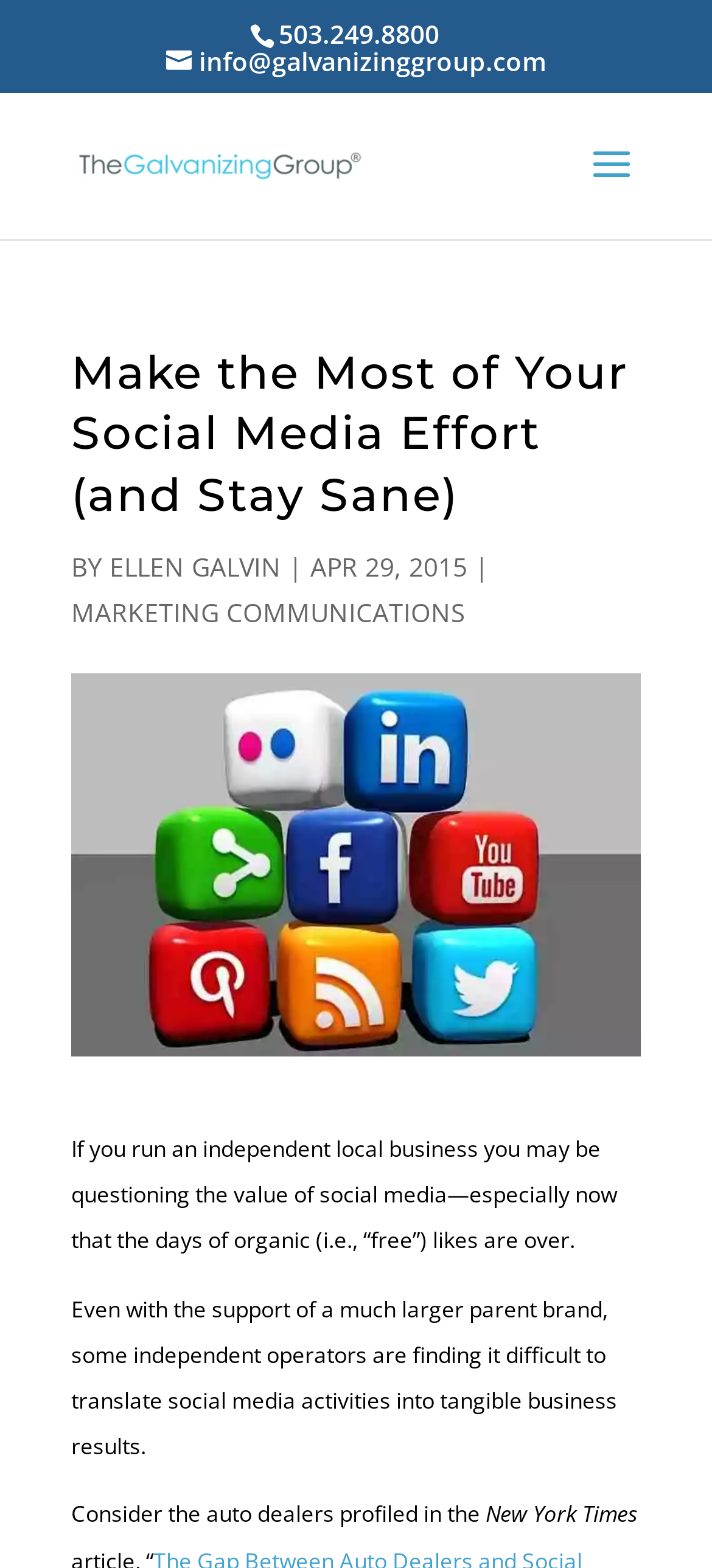Based on the image, provide a detailed response to the question:
What is the date of the article?

I found the date of the article by looking at the static text element with the content 'APR 29, 2015' located below the main heading of the webpage.